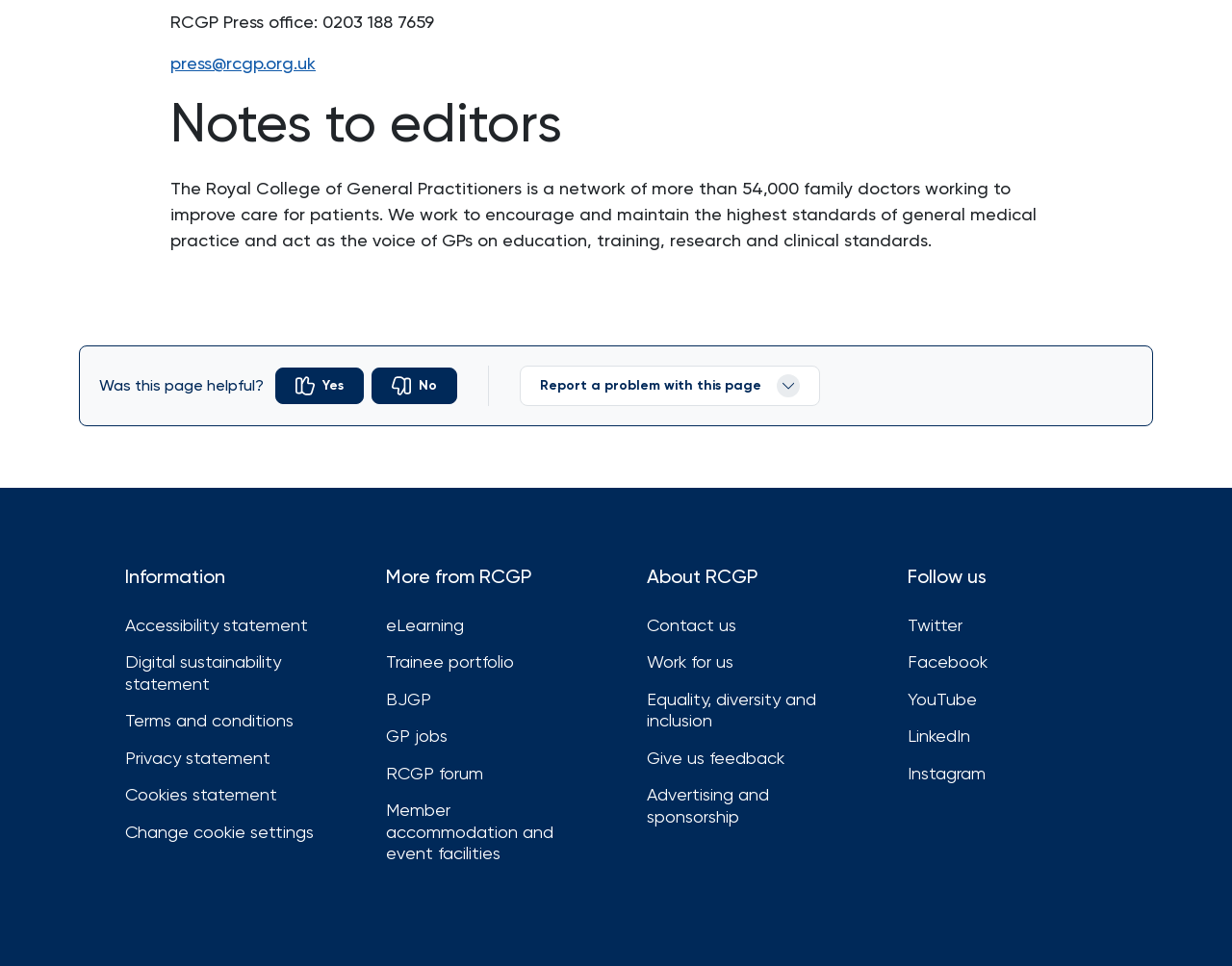What is the email address of RCGP Press office?
Please give a detailed answer to the question using the information shown in the image.

I found the email address of RCGP Press office by looking at the link element with the text 'press@rcgp.org.uk' at the top of the webpage.